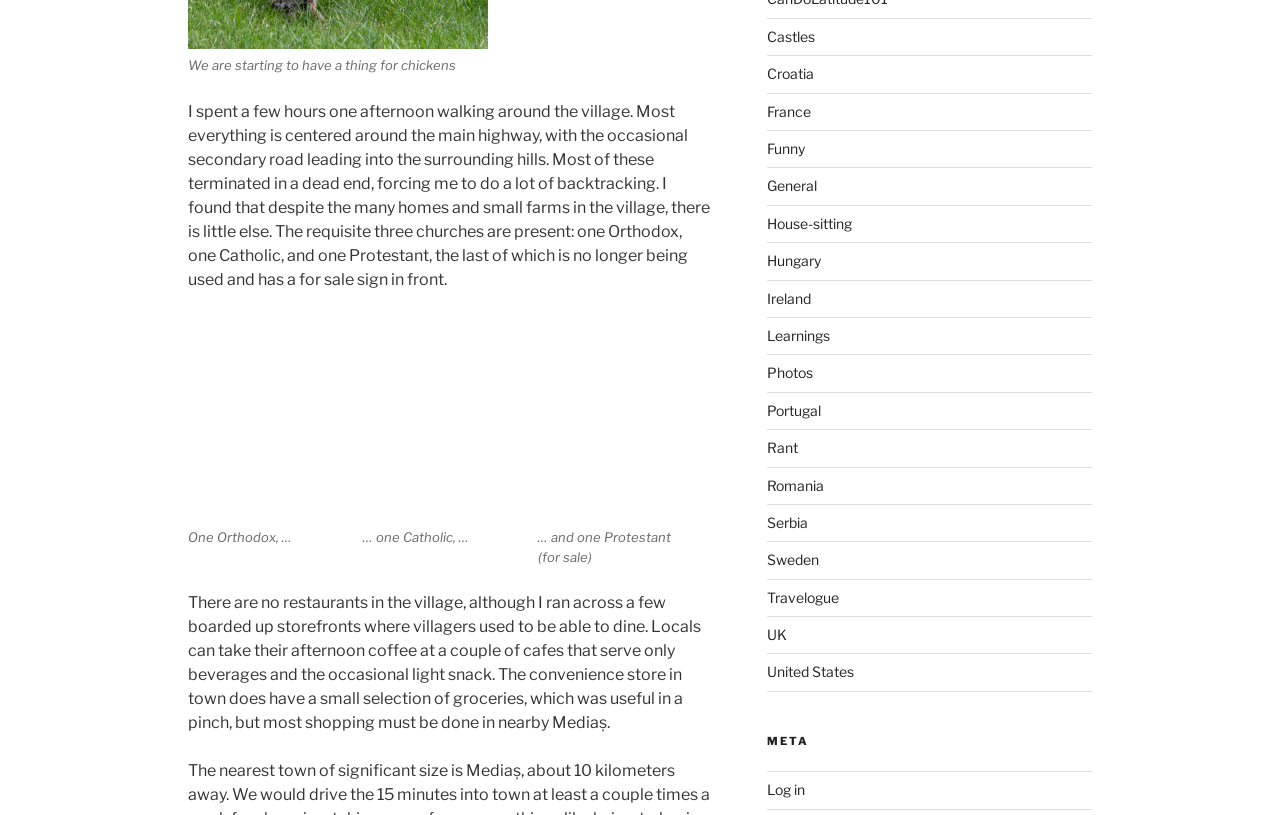Given the webpage screenshot, identify the bounding box of the UI element that matches this description: "United States".

[0.599, 0.814, 0.667, 0.835]